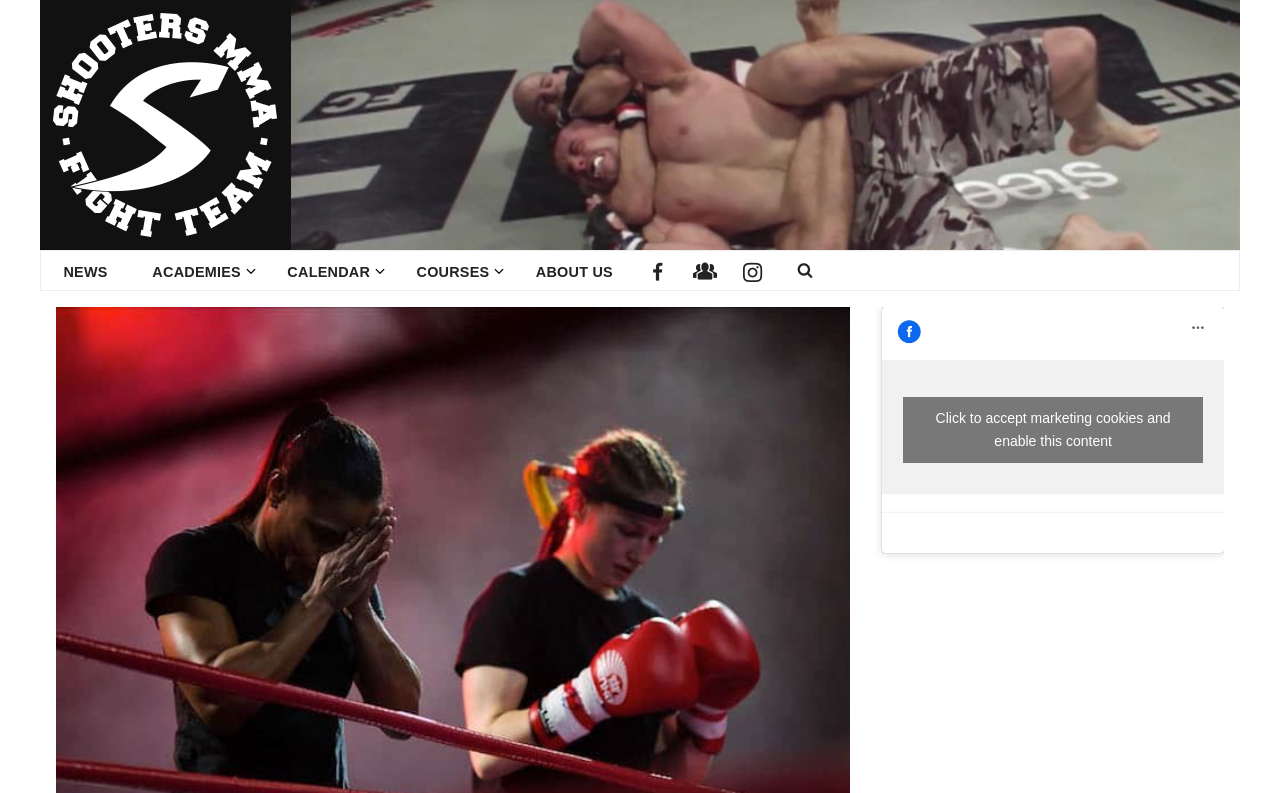Please find the bounding box for the following UI element description. Provide the coordinates in (top-left x, top-left y, bottom-right x, bottom-right y) format, with values between 0 and 1: Courses

[0.325, 0.317, 0.382, 0.362]